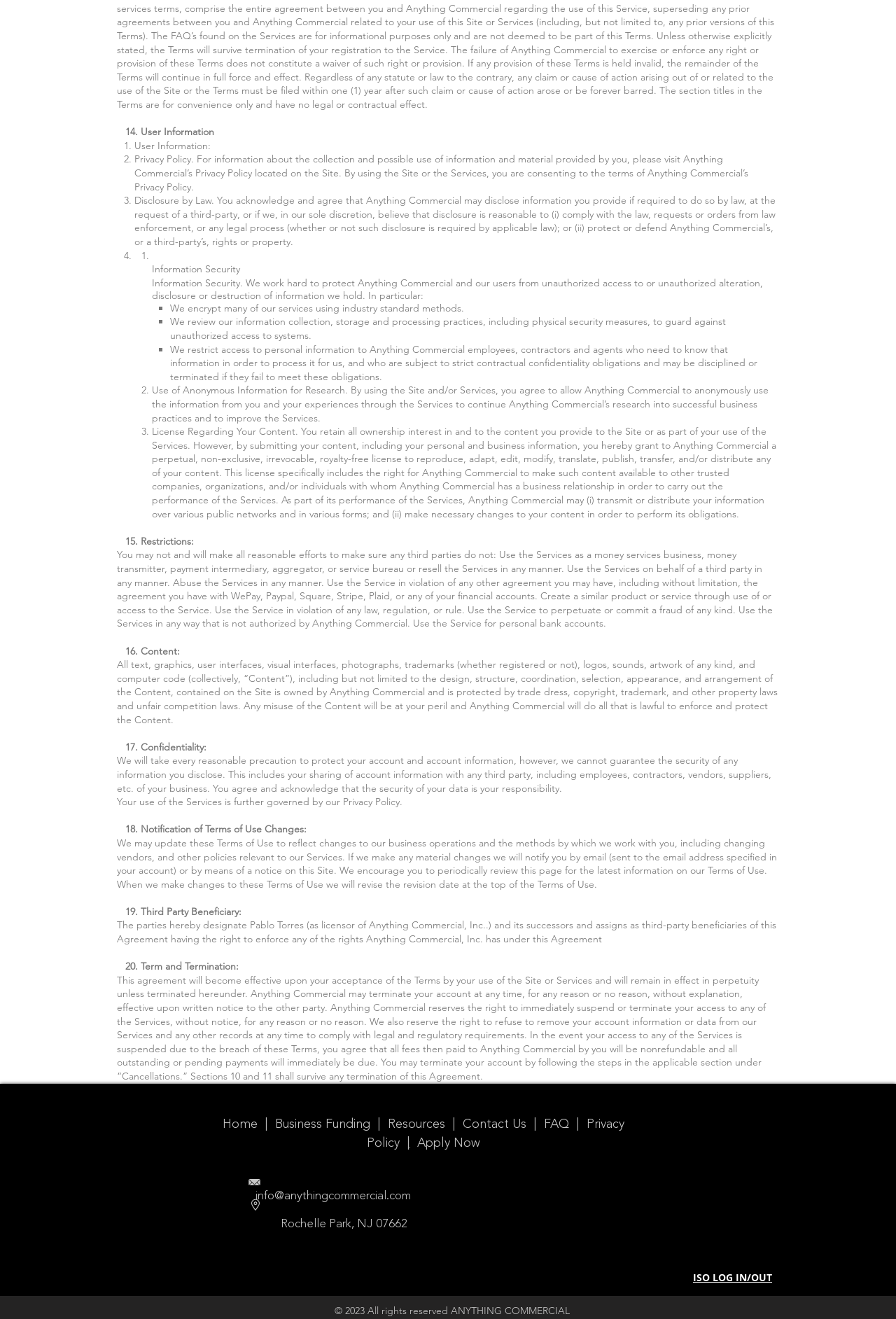Using the elements shown in the image, answer the question comprehensively: What is the role of Pablo Torres?

As stated in the webpage, Pablo Torres, as licensor of Anything Commercial, Inc., and its successors and assigns, is designated as a third-party beneficiary of this Agreement, having the right to enforce any of the rights Anything Commercial, Inc. has under this Agreement.